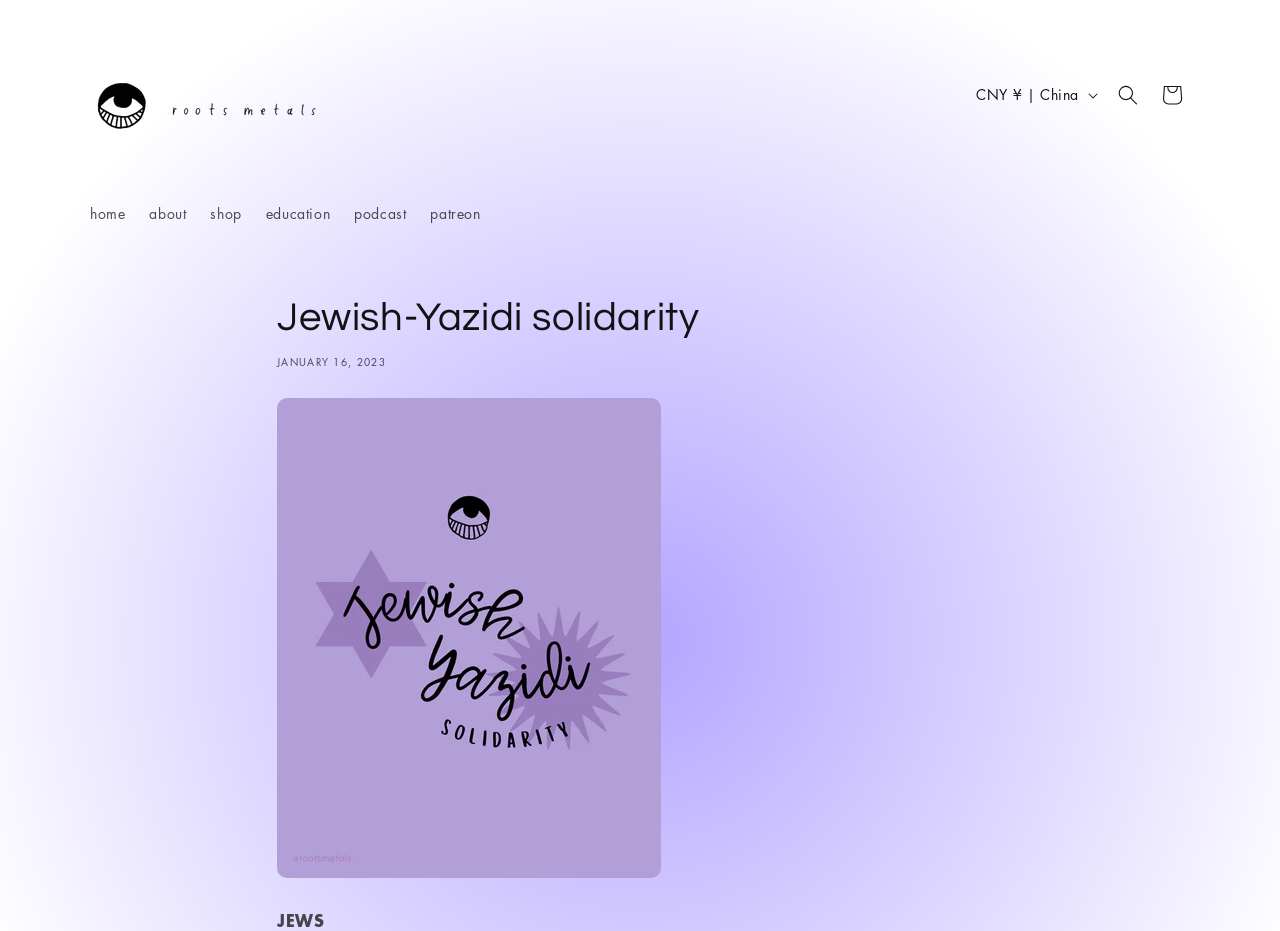Identify the bounding box coordinates for the element you need to click to achieve the following task: "select country or region". The coordinates must be four float values ranging from 0 to 1, formatted as [left, top, right, bottom].

[0.753, 0.081, 0.864, 0.122]